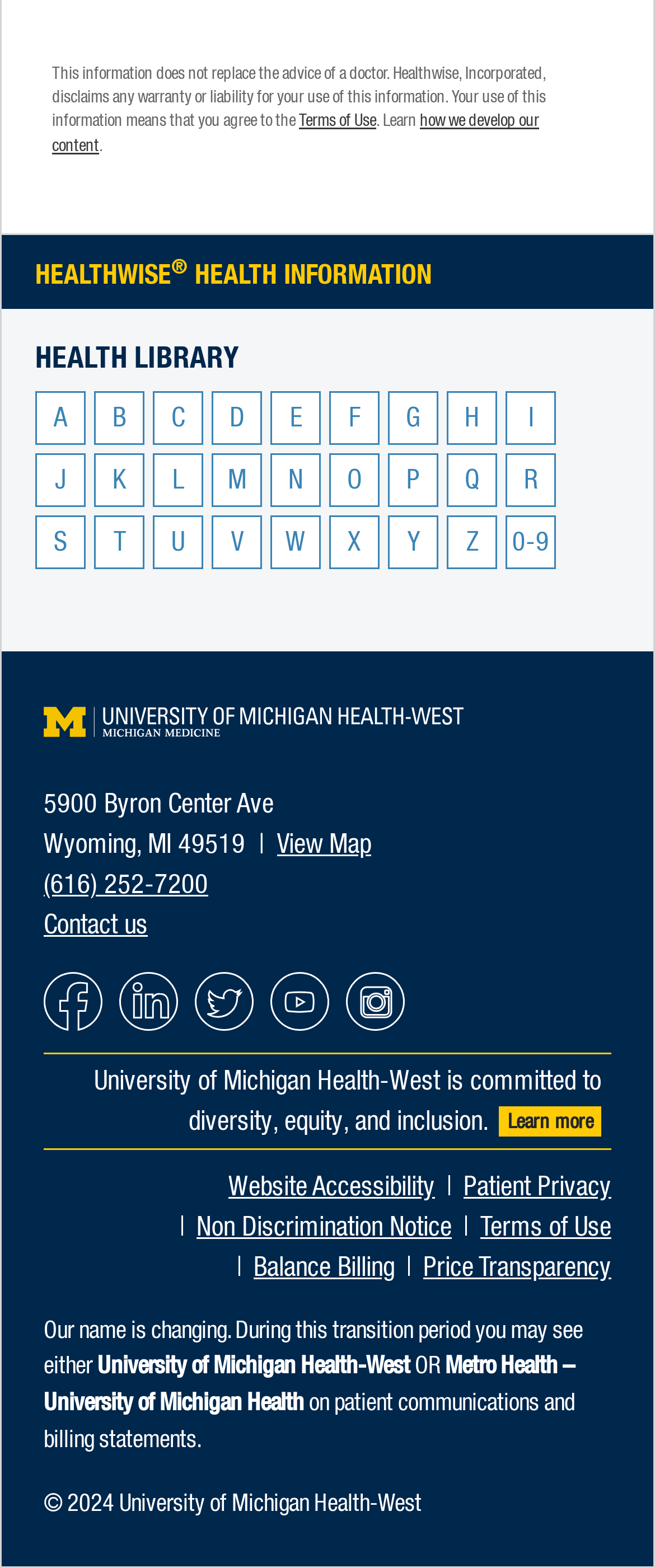Please identify the bounding box coordinates of the area that needs to be clicked to fulfill the following instruction: "Learn how we develop our content."

[0.079, 0.072, 0.823, 0.098]